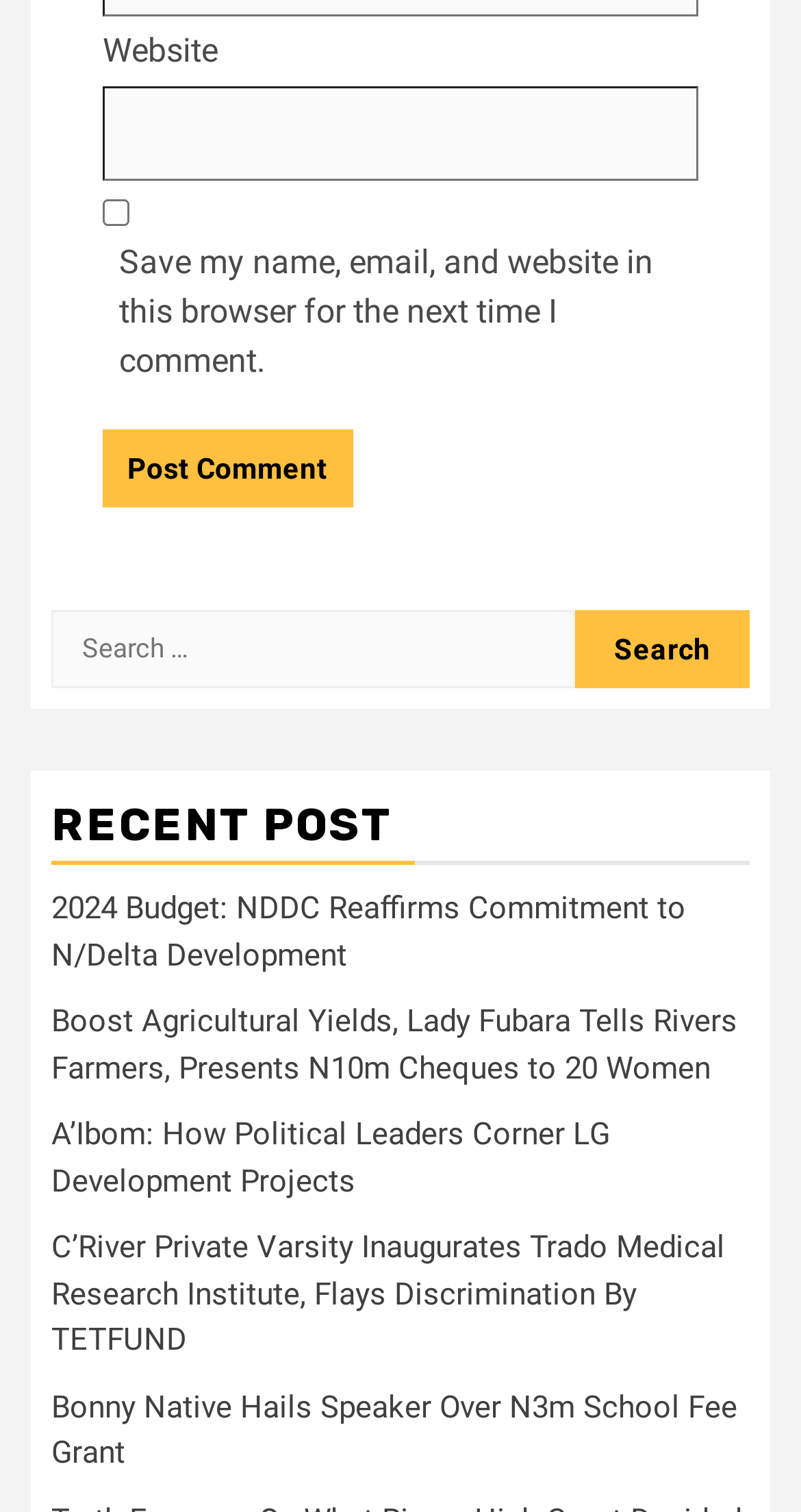Look at the image and write a detailed answer to the question: 
What is the purpose of the checkbox?

The checkbox is located below the website textbox and has a label 'Save my name, email, and website in this browser for the next time I comment.' This suggests that its purpose is to save the user's comment information for future use.